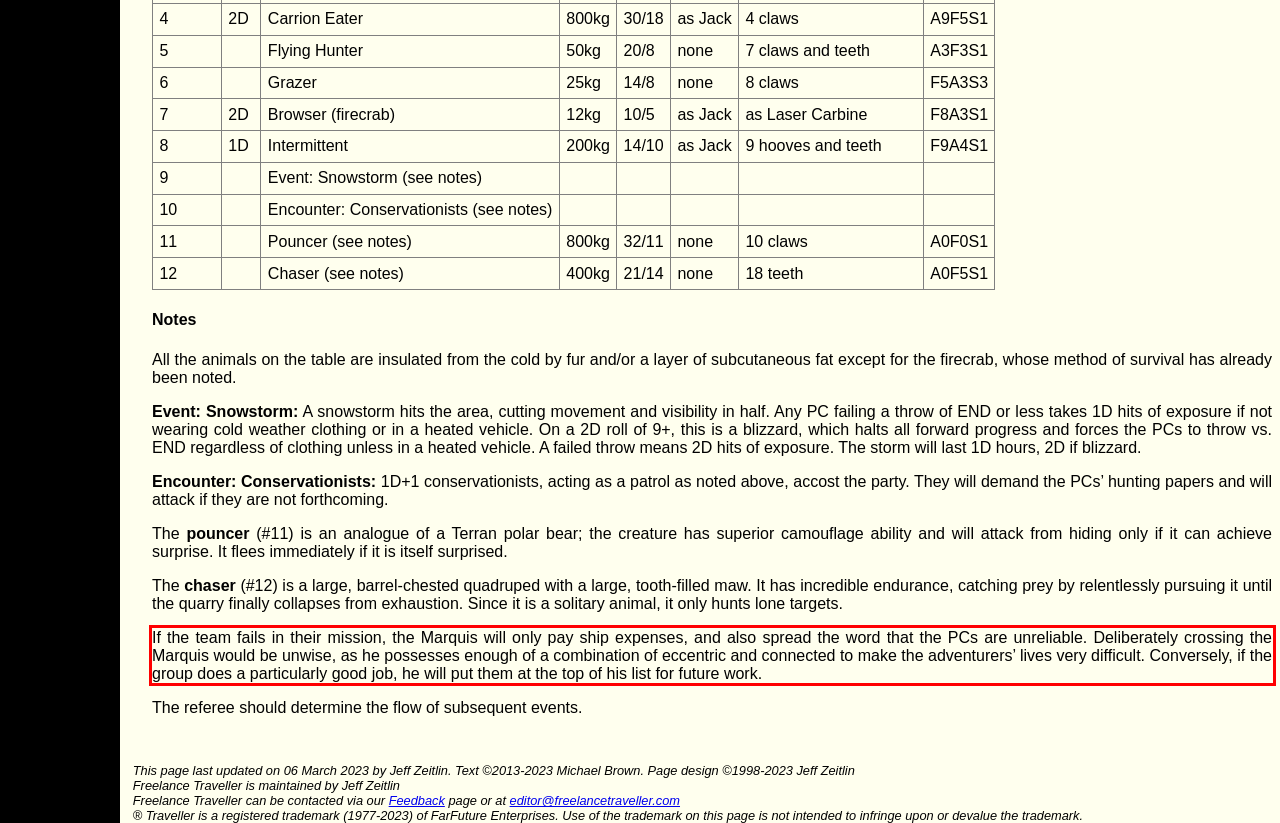Identify the red bounding box in the webpage screenshot and perform OCR to generate the text content enclosed.

If the team fails in their mission, the Marquis will only pay ship expenses, and also spread the word that the PCs are unreliable. Deliberately crossing the Marquis would be unwise, as he possesses enough of a combination of eccentric and connected to make the adventurers’ lives very difficult. Conversely, if the group does a particularly good job, he will put them at the top of his list for future work.